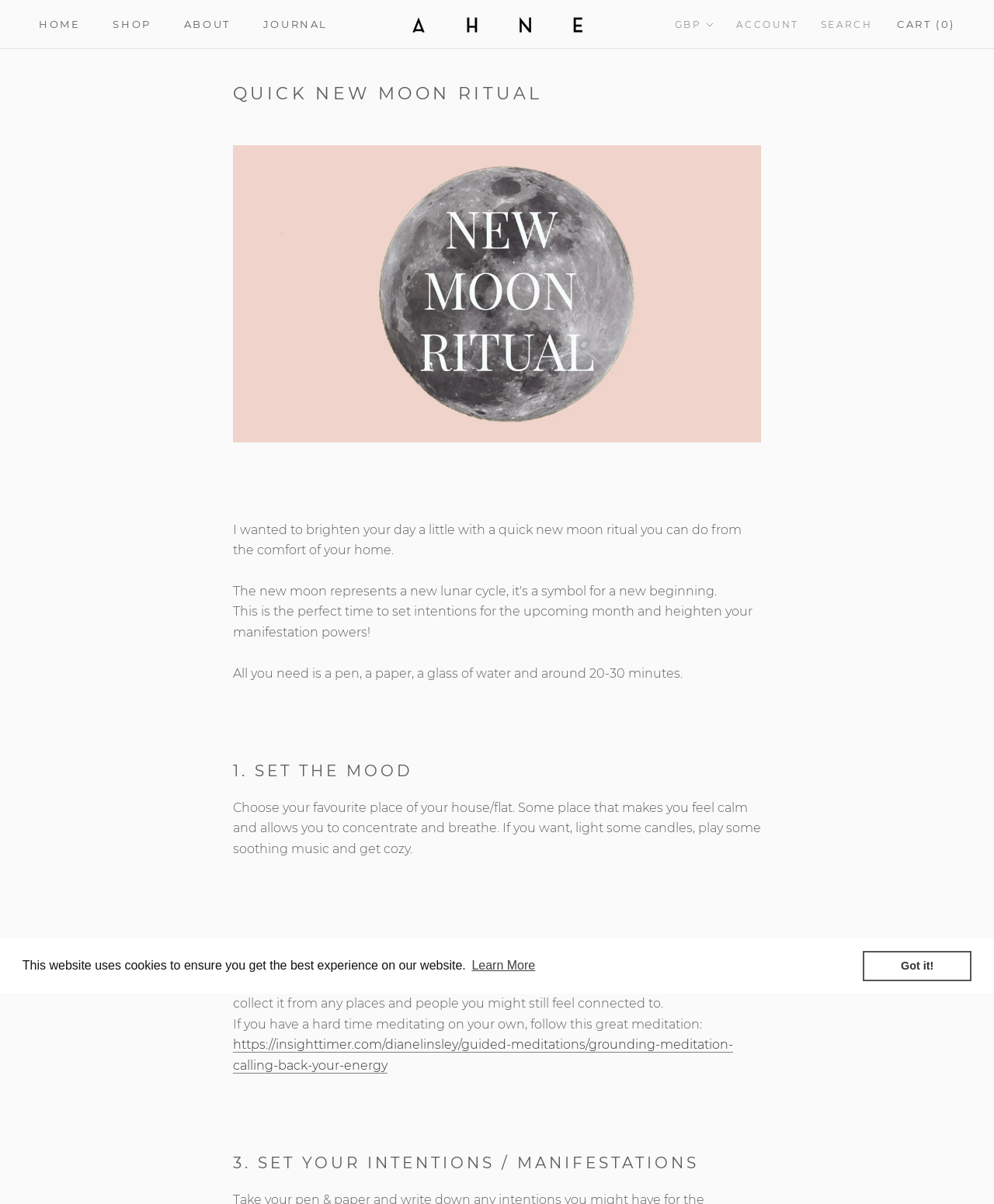Offer a detailed explanation of the webpage layout and contents.

This webpage is about a quick new moon ritual that can be done from the comfort of one's home. At the top of the page, there is a navigation menu with links to "HOME", "SHOP", "ABOUT", "JOURNAL", and more. Below the navigation menu, there is a logo and an image of "ahneshop" on the left, and a currency selector and links to "ACCOUNT", "SEARCH", and "Open cart" on the right.

The main content of the page starts with a heading "QUICK NEW MOON RITUAL" followed by a brief introduction to the ritual. The introduction is divided into paragraphs, with the first paragraph explaining the purpose of the ritual and the second paragraph listing the required materials.

The ritual is then divided into three steps, each with its own heading and instructions. The first step is to "SET THE MOOD" by choosing a calm and cozy place in the house, and optionally lighting candles and playing soothing music. The second step is to "CLEAR YOUR MIND" through meditation, with a link provided to a guided meditation. The third step is to "SET YOUR INTENTIONS / MANIFESTATIONS" by writing down one's desires and wishes.

Throughout the page, there are also social media links and a "SHARE" button at the top right corner. At the bottom of the page, there is a cookie consent message with buttons to "learn more about cookies" and "dismiss cookie message".